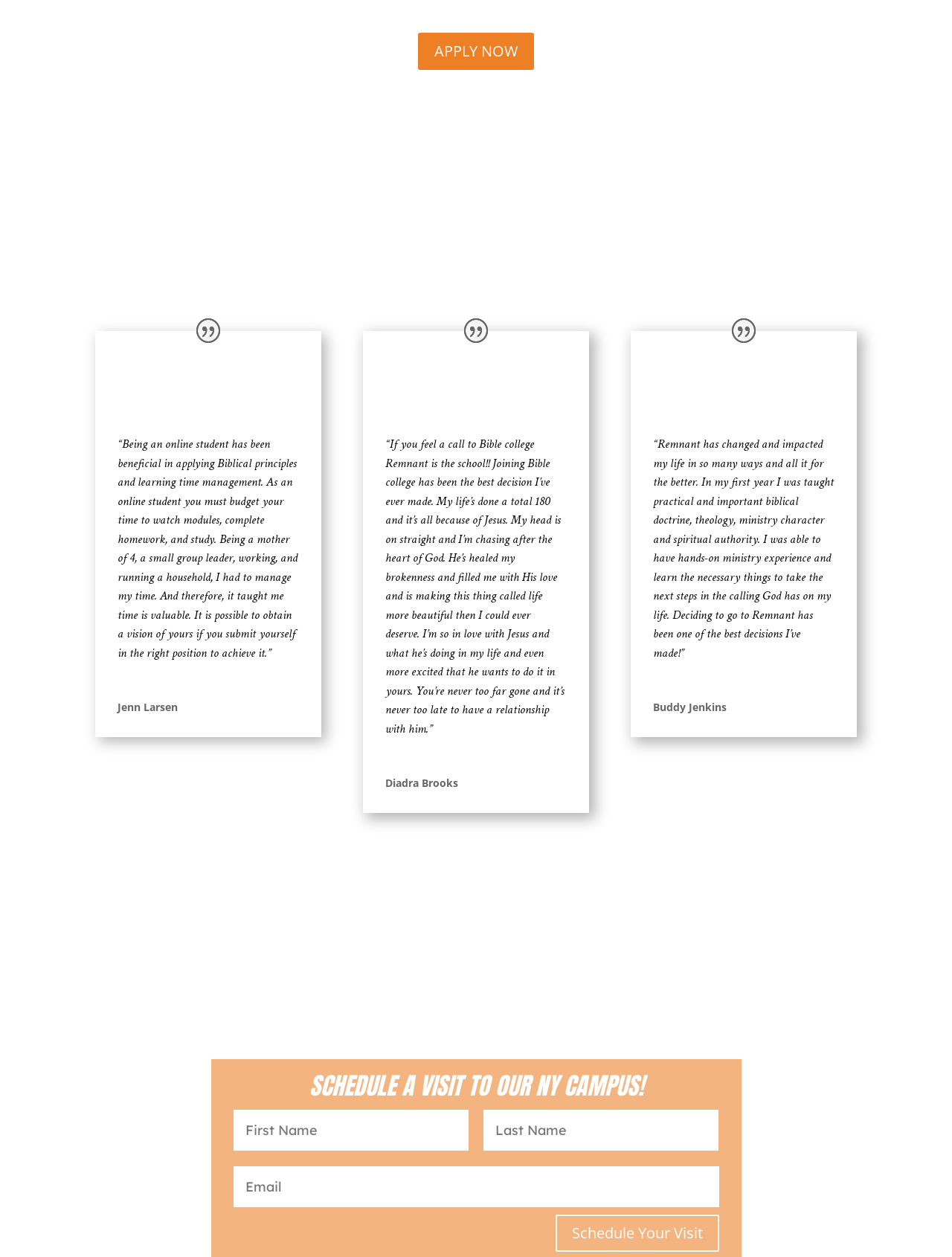How many textboxes are in the 'SCHEDULE A VISIT' section?
Answer the question with a single word or phrase by looking at the picture.

3